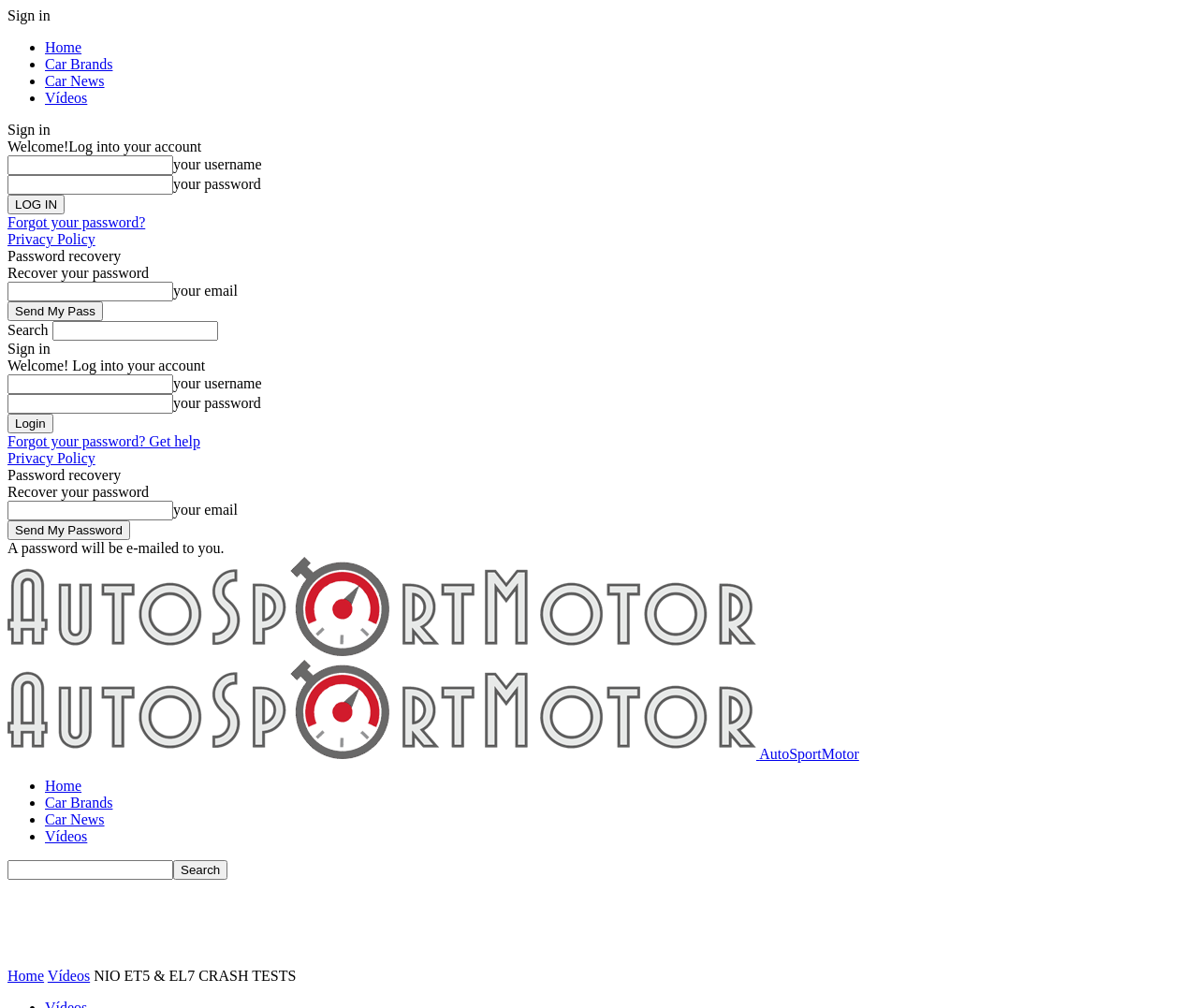What can be recovered using the 'Password recovery' feature?
Using the image as a reference, give a one-word or short phrase answer.

Password